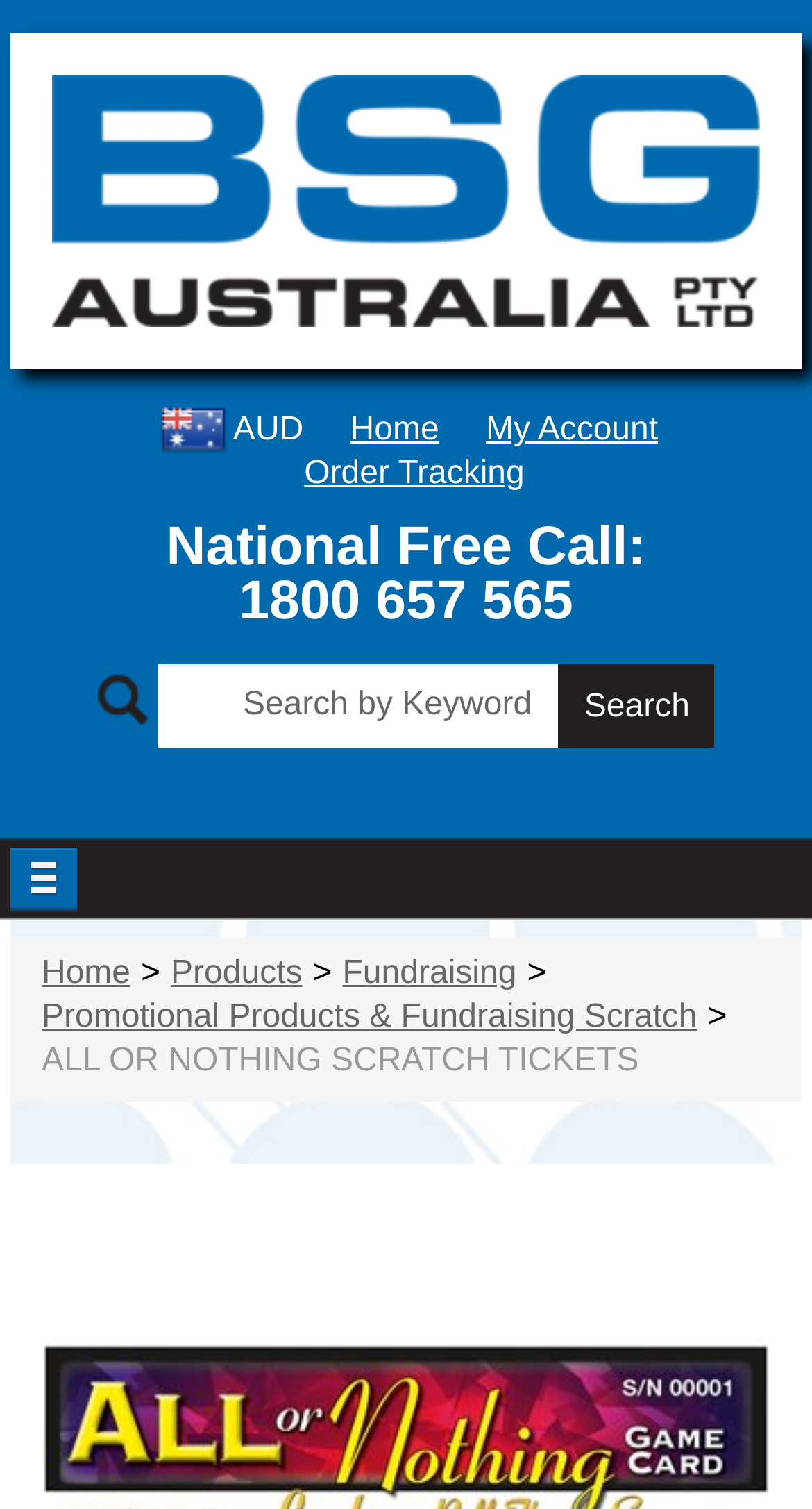Locate the bounding box coordinates of the clickable area to execute the instruction: "Search by Keyword". Provide the coordinates as four float numbers between 0 and 1, represented as [left, top, right, bottom].

[0.195, 0.44, 0.779, 0.496]